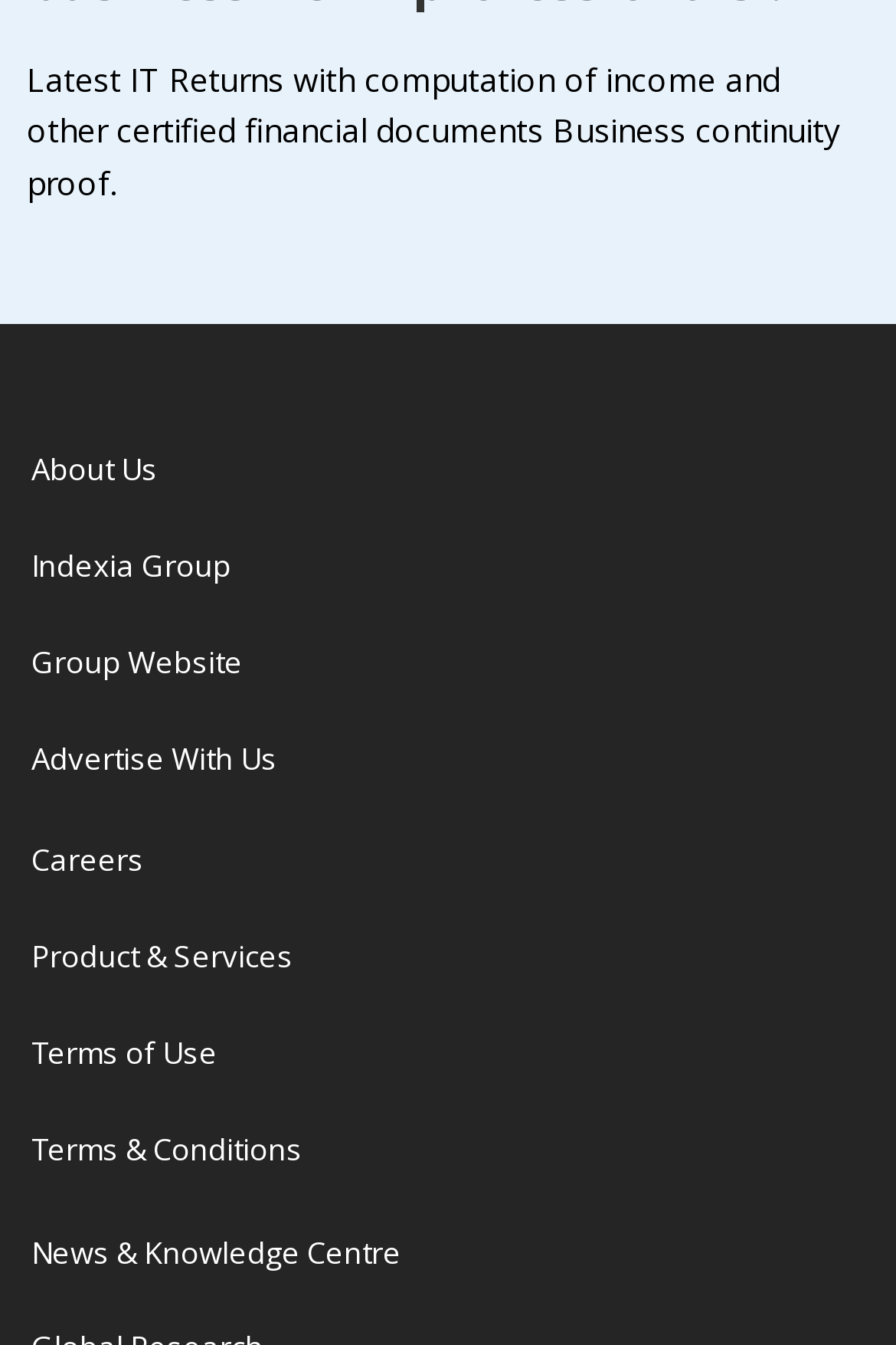What is the topic of the static text on the webpage?
Answer the question based on the image using a single word or a brief phrase.

IT Returns